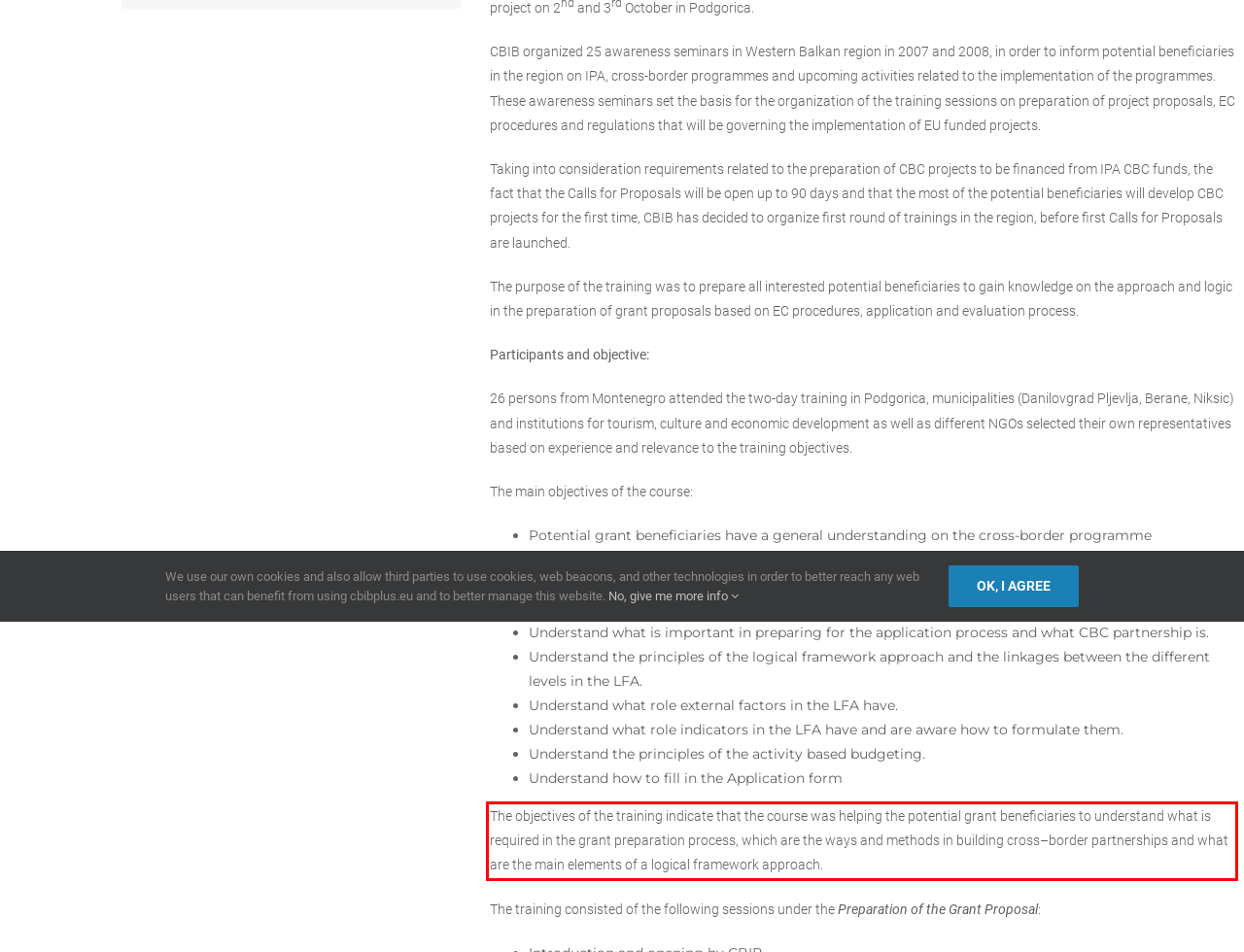There is a UI element on the webpage screenshot marked by a red bounding box. Extract and generate the text content from within this red box.

The objectives of the training indicate that the course was helping the potential grant beneficiaries to understand what is required in the grant preparation process, which are the ways and methods in building cross–border partnerships and what are the main elements of a logical framework approach.